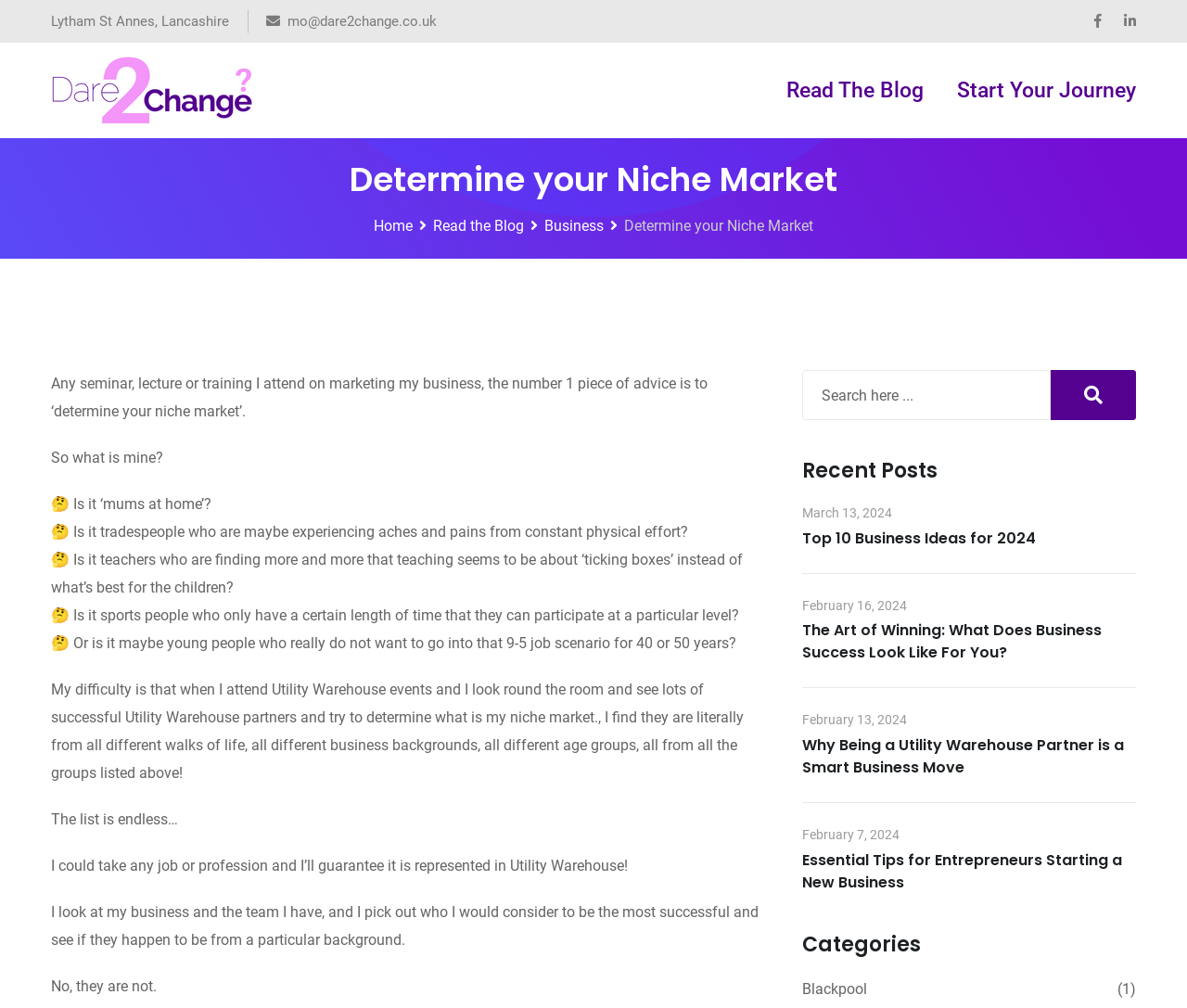Give the bounding box coordinates for the element described as: "Blackpool".

[0.676, 0.97, 0.73, 0.994]